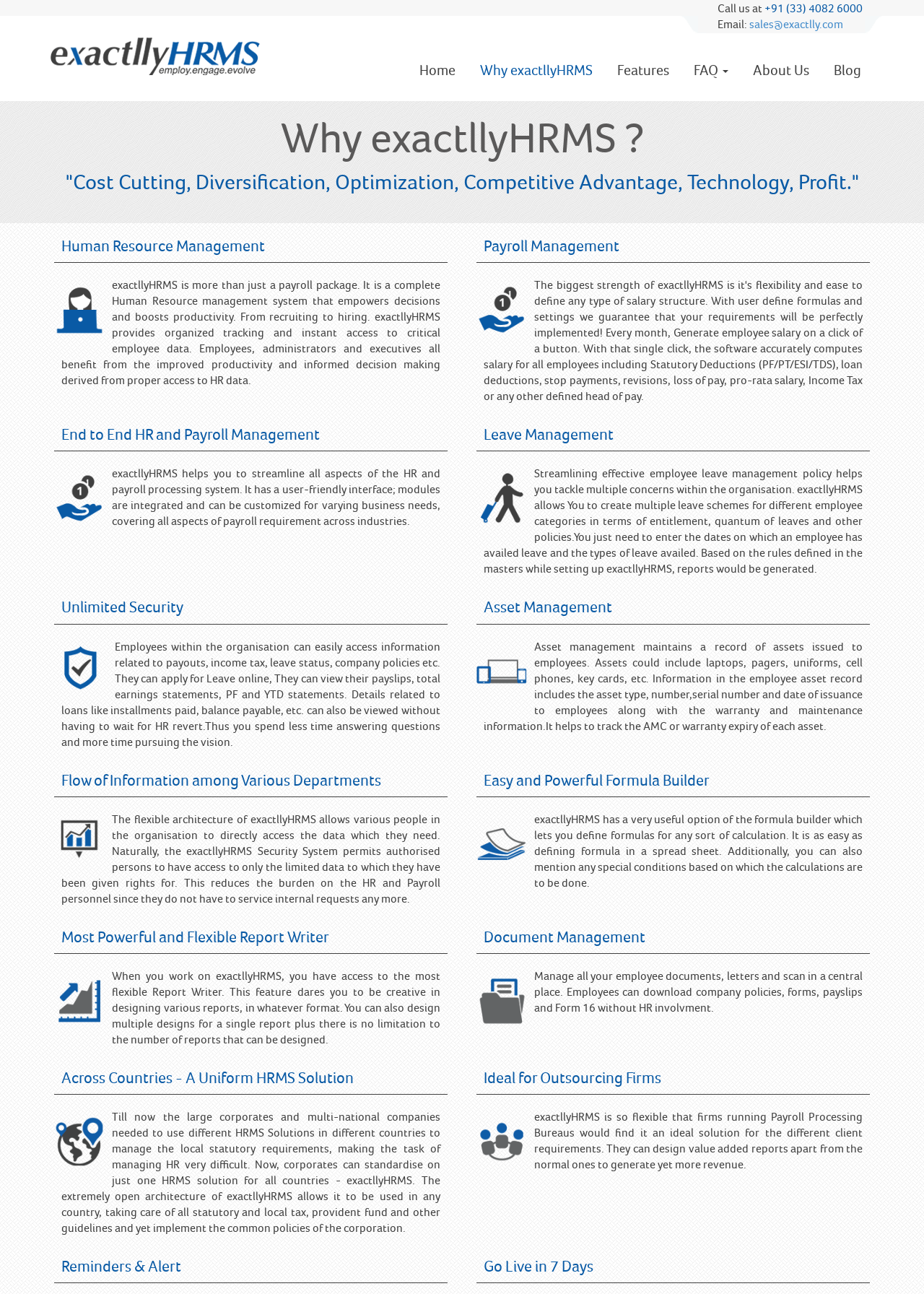Determine the bounding box coordinates of the clickable area required to perform the following instruction: "Click the 'Home' link". The coordinates should be represented as four float numbers between 0 and 1: [left, top, right, bottom].

[0.441, 0.045, 0.506, 0.065]